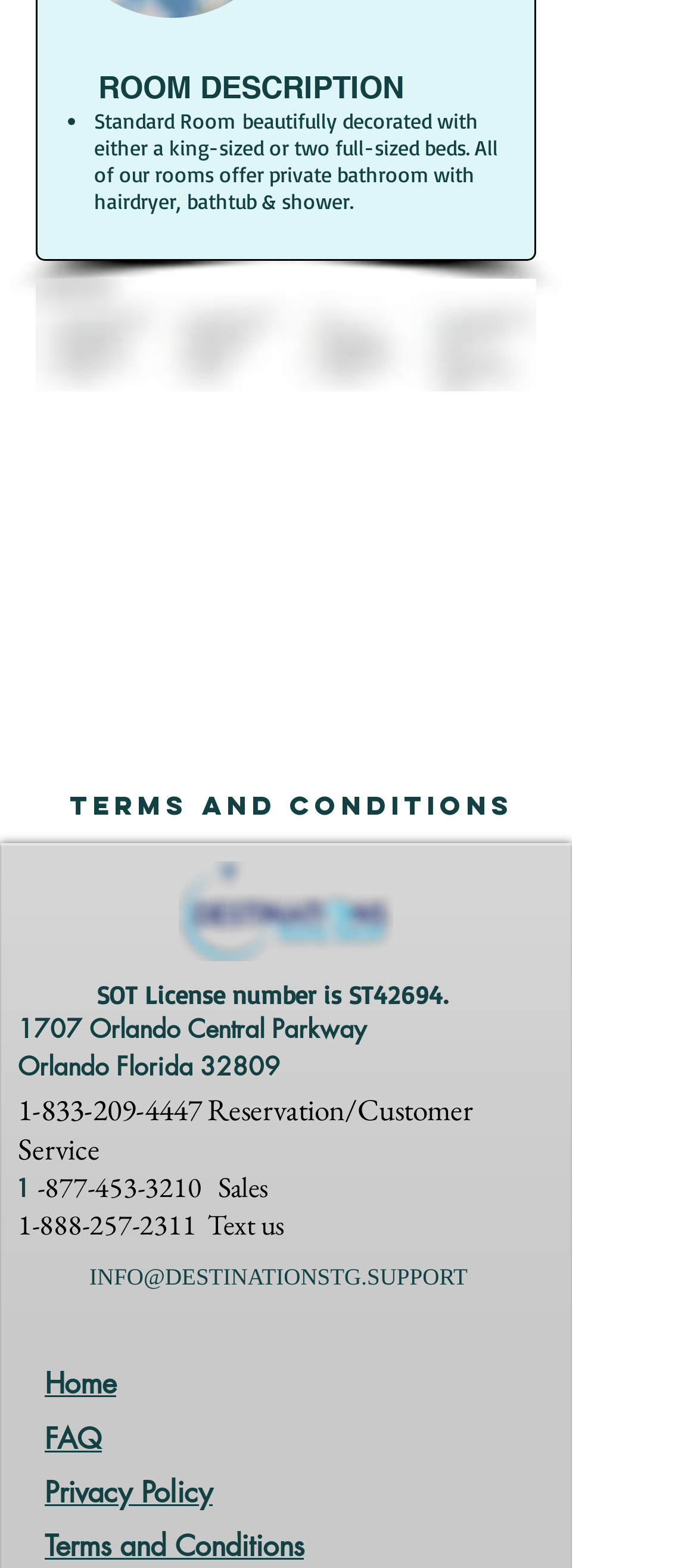Using the element description: "Terms and Conditions", determine the bounding box coordinates for the specified UI element. The coordinates should be four float numbers between 0 and 1, [left, top, right, bottom].

[0.064, 0.975, 0.436, 0.999]